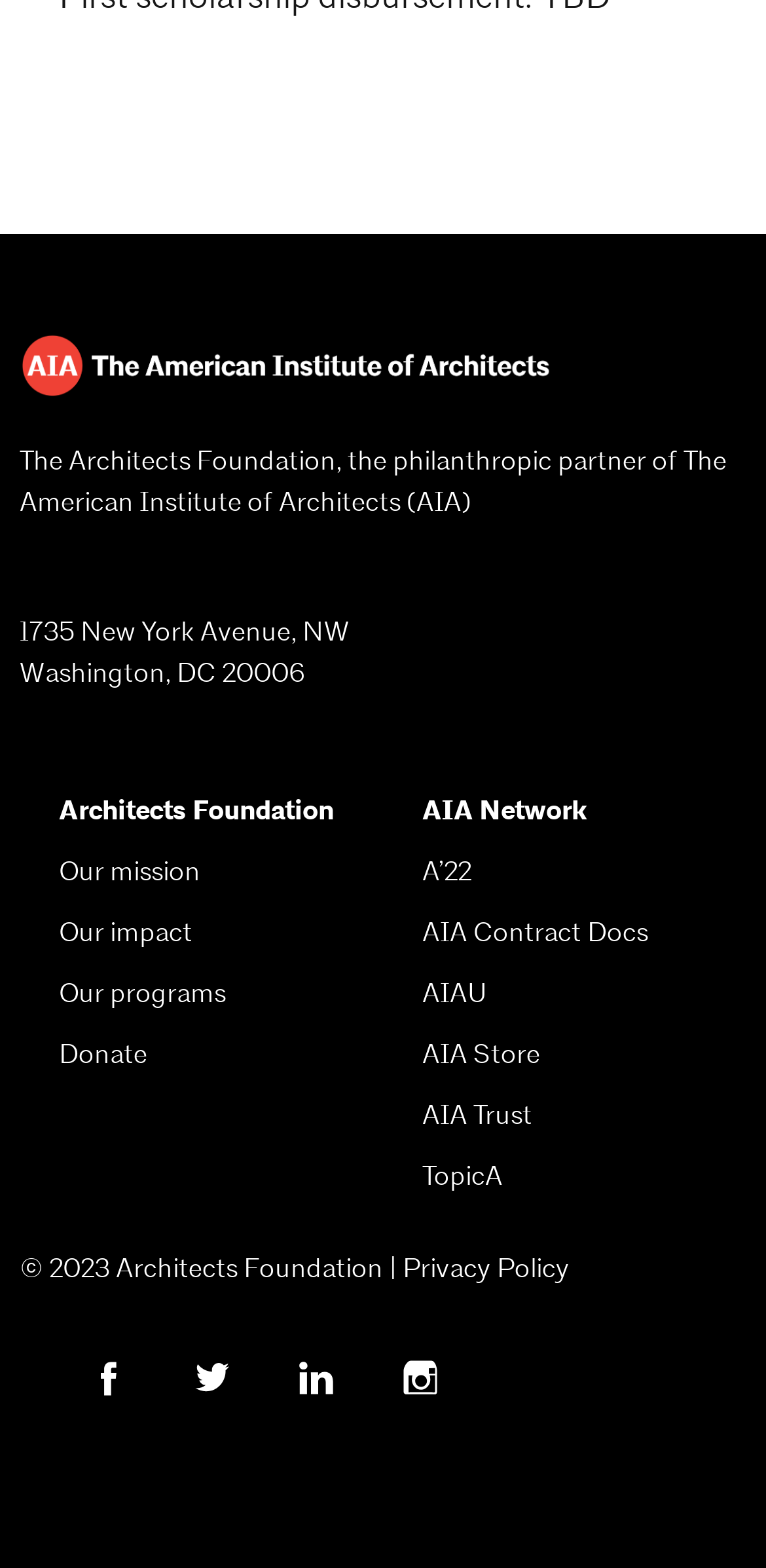Identify the bounding box coordinates for the region to click in order to carry out this instruction: "View the 'A’22' webpage". Provide the coordinates using four float numbers between 0 and 1, formatted as [left, top, right, bottom].

[0.551, 0.543, 0.615, 0.566]